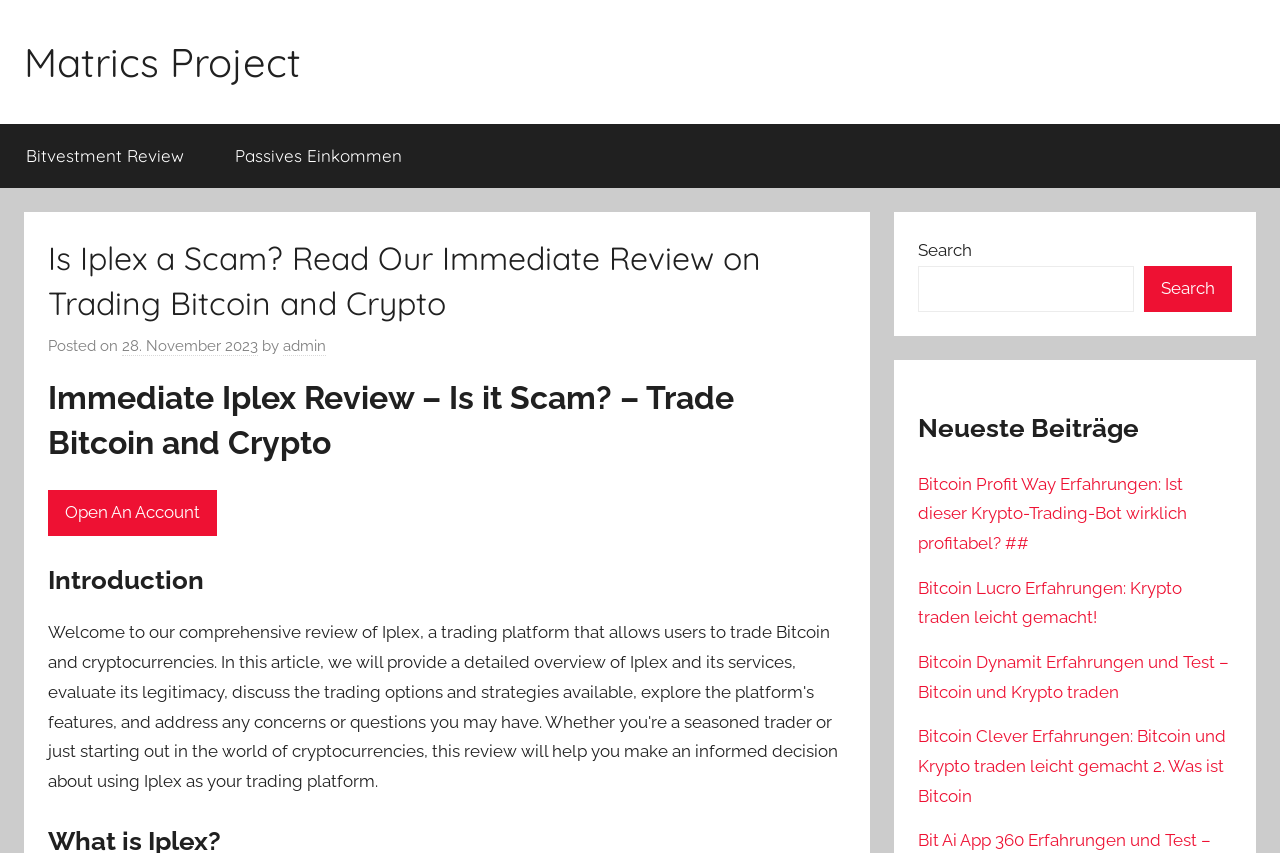Find the bounding box coordinates of the clickable area required to complete the following action: "Read the latest post about Bitcoin Profit Way Erfahrungen".

[0.717, 0.555, 0.927, 0.648]